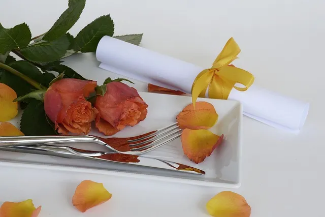What is the purpose of the rolled-up scroll?
Based on the image, provide a one-word or brief-phrase response.

Menu or invitation